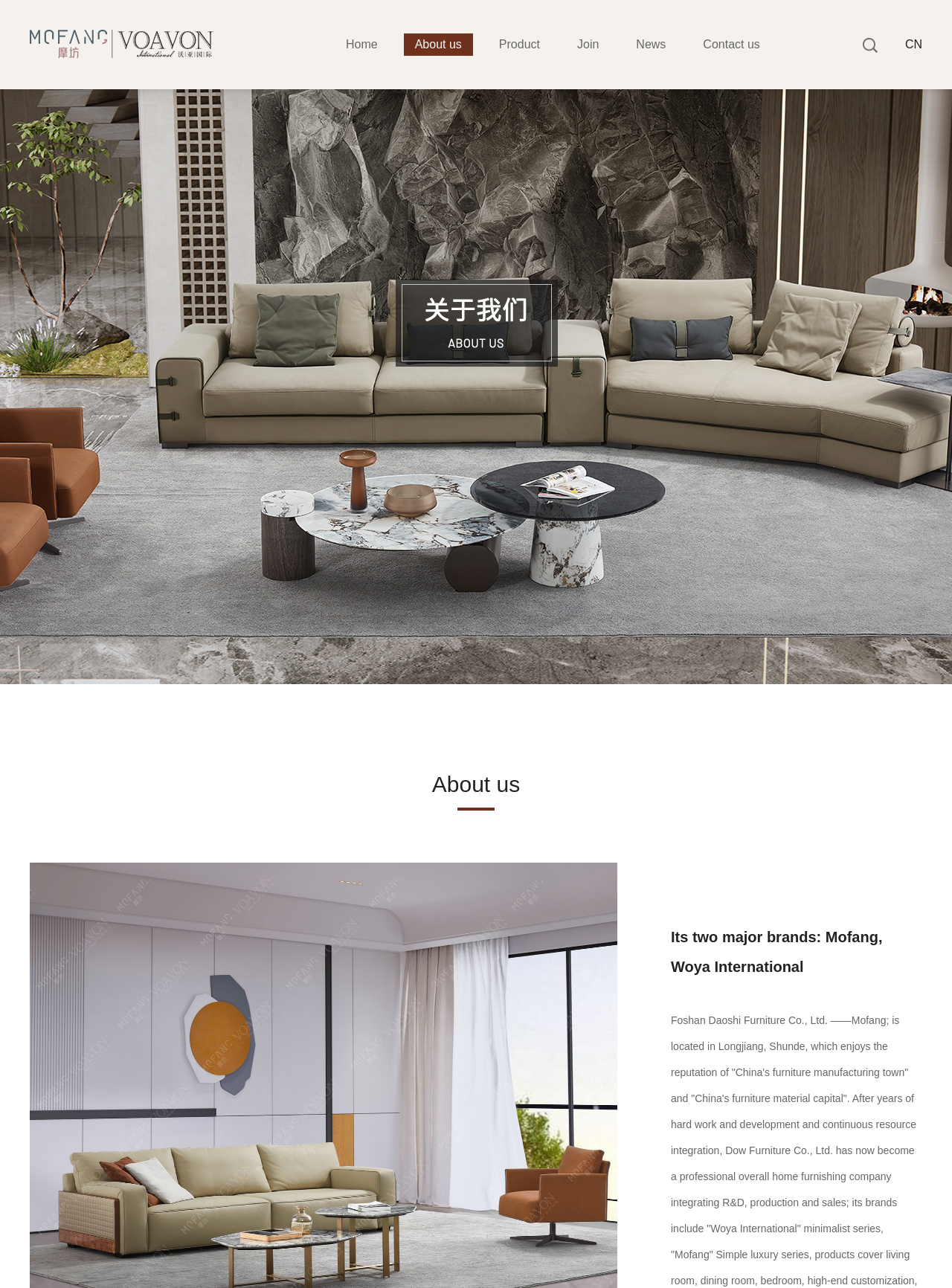Answer this question in one word or a short phrase: What is the first menu item?

Home